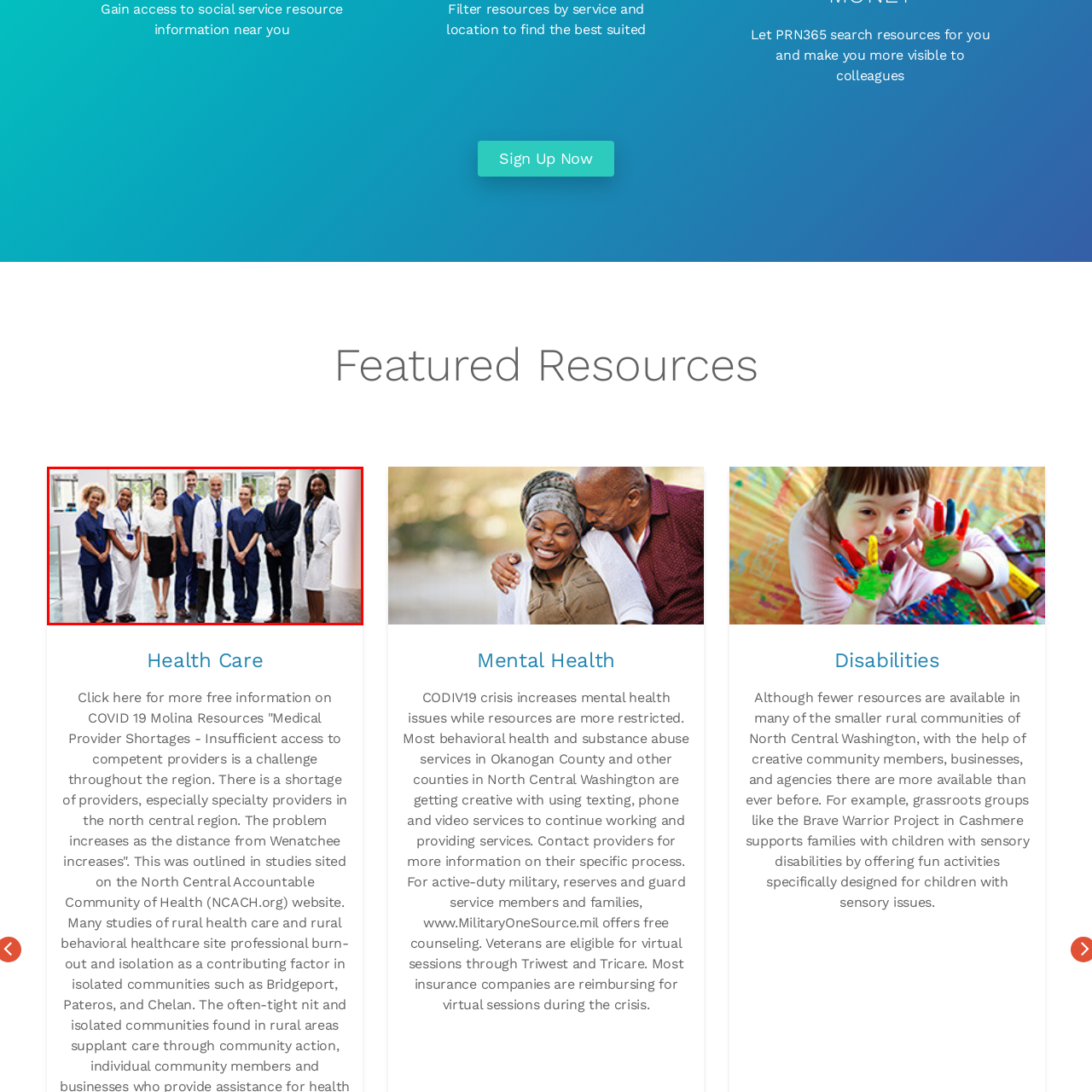Give a detailed caption for the image that is encased within the red bounding box.

The image features a diverse group of healthcare professionals standing together in a modern medical facility. The team includes individuals in medical attire, such as scrubs and lab coats, representing various roles in healthcare. They display a cohesive and collaborative spirit, suggesting a supportive work environment dedicated to patient care. This visual underscores the theme of health care resources, which aligns with the messaging about accessing social service information and filtering resources based on needs and location. The presence of these professionals signifies the importance of teamwork in addressing healthcare challenges, especially in light of the critical need for accessible mental health and social services highlighted in the accompanying content.